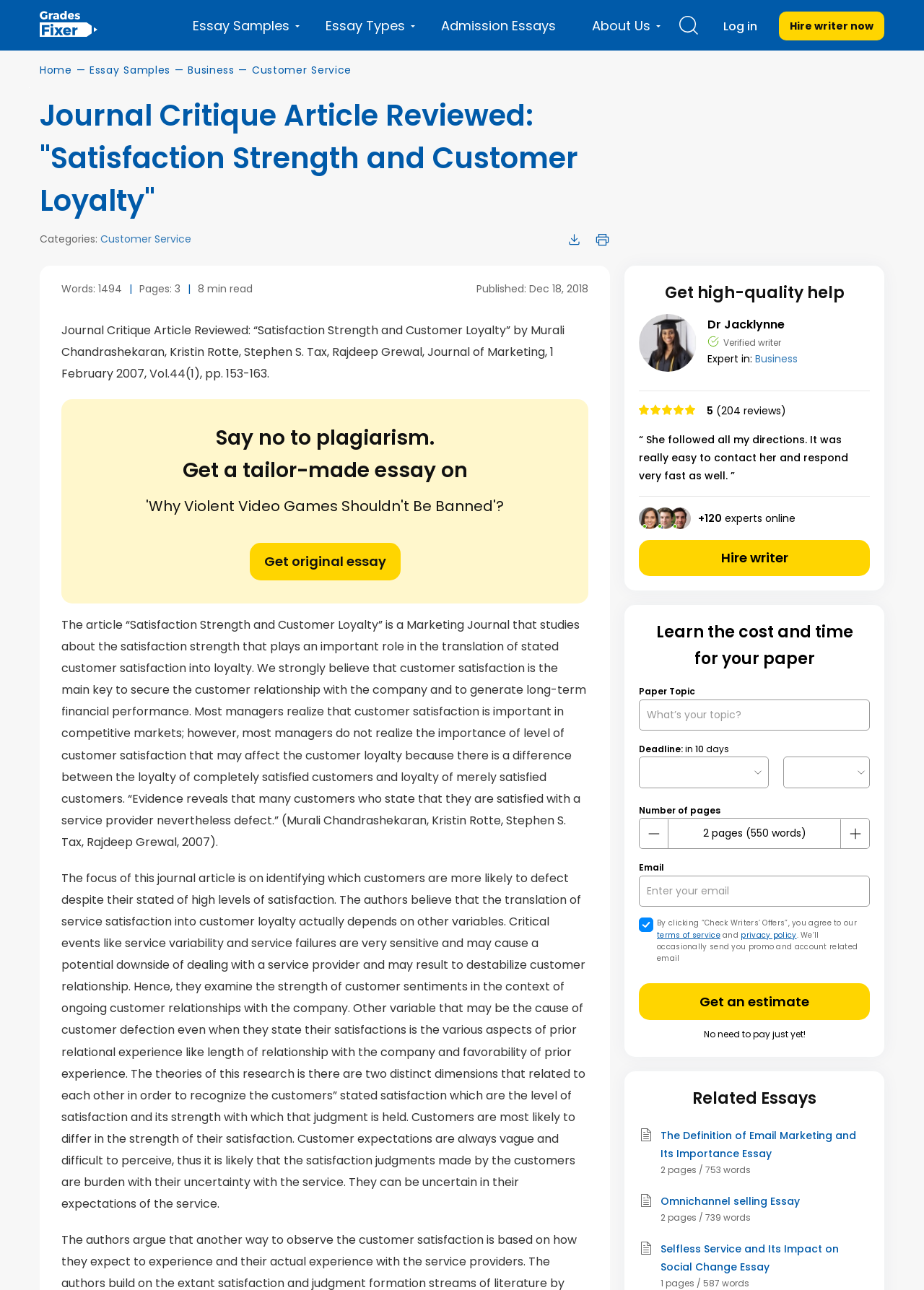Highlight the bounding box coordinates of the element that should be clicked to carry out the following instruction: "Click on 'Get original essay'". The coordinates must be given as four float numbers ranging from 0 to 1, i.e., [left, top, right, bottom].

[0.27, 0.421, 0.433, 0.45]